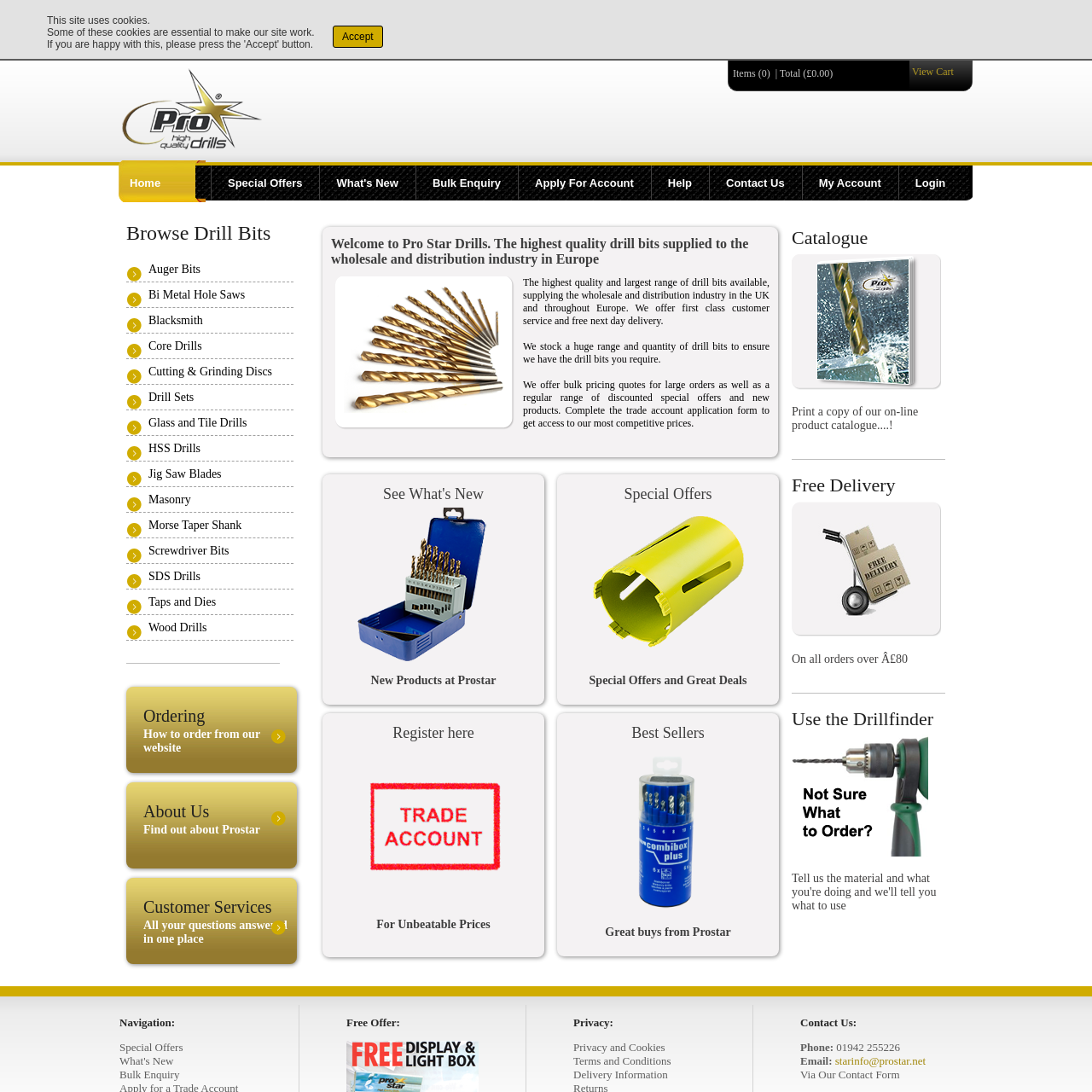What is the company name?
Look at the image and answer the question using a single word or phrase.

Pro Star Drills Ltd